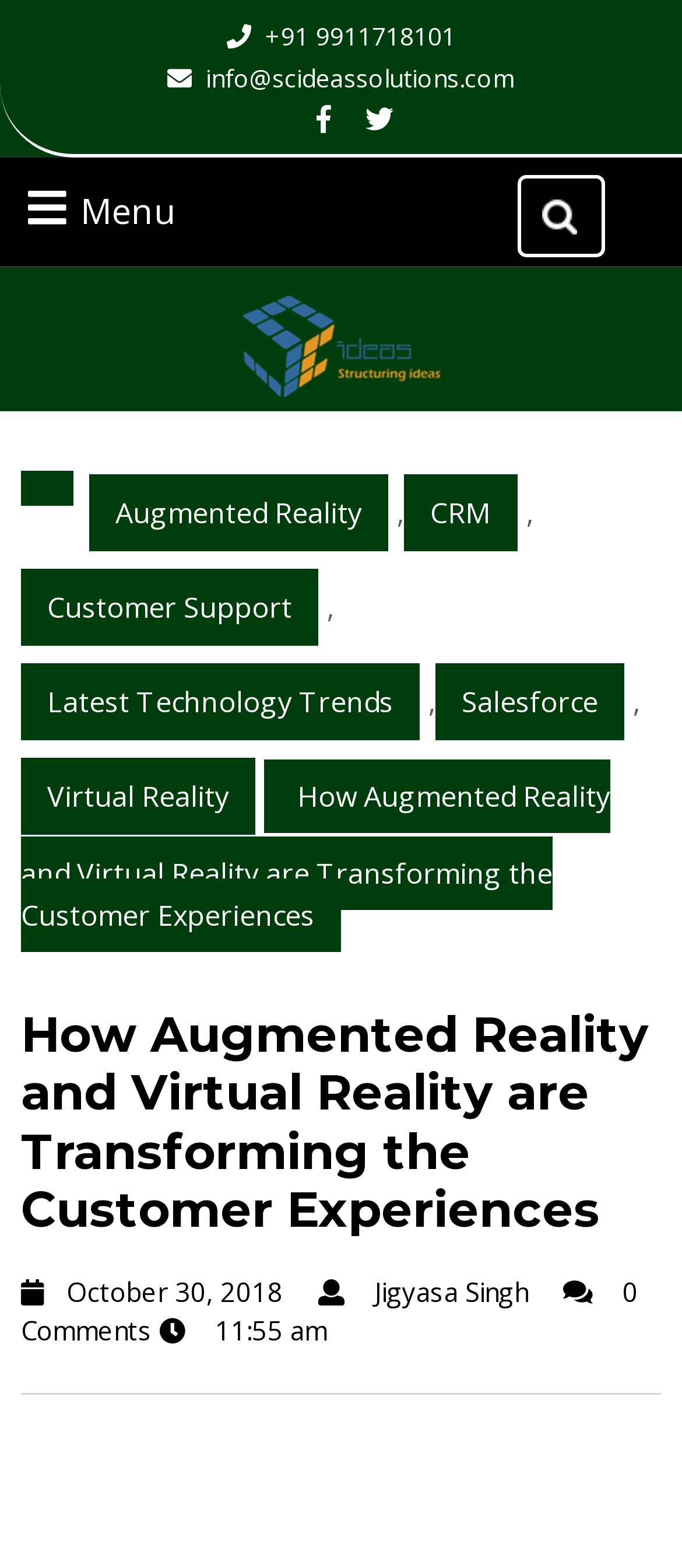Determine the bounding box coordinates for the element that should be clicked to follow this instruction: "Search for something". The coordinates should be given as four float numbers between 0 and 1, in the format [left, top, right, bottom].

[0.738, 0.129, 0.892, 0.18]